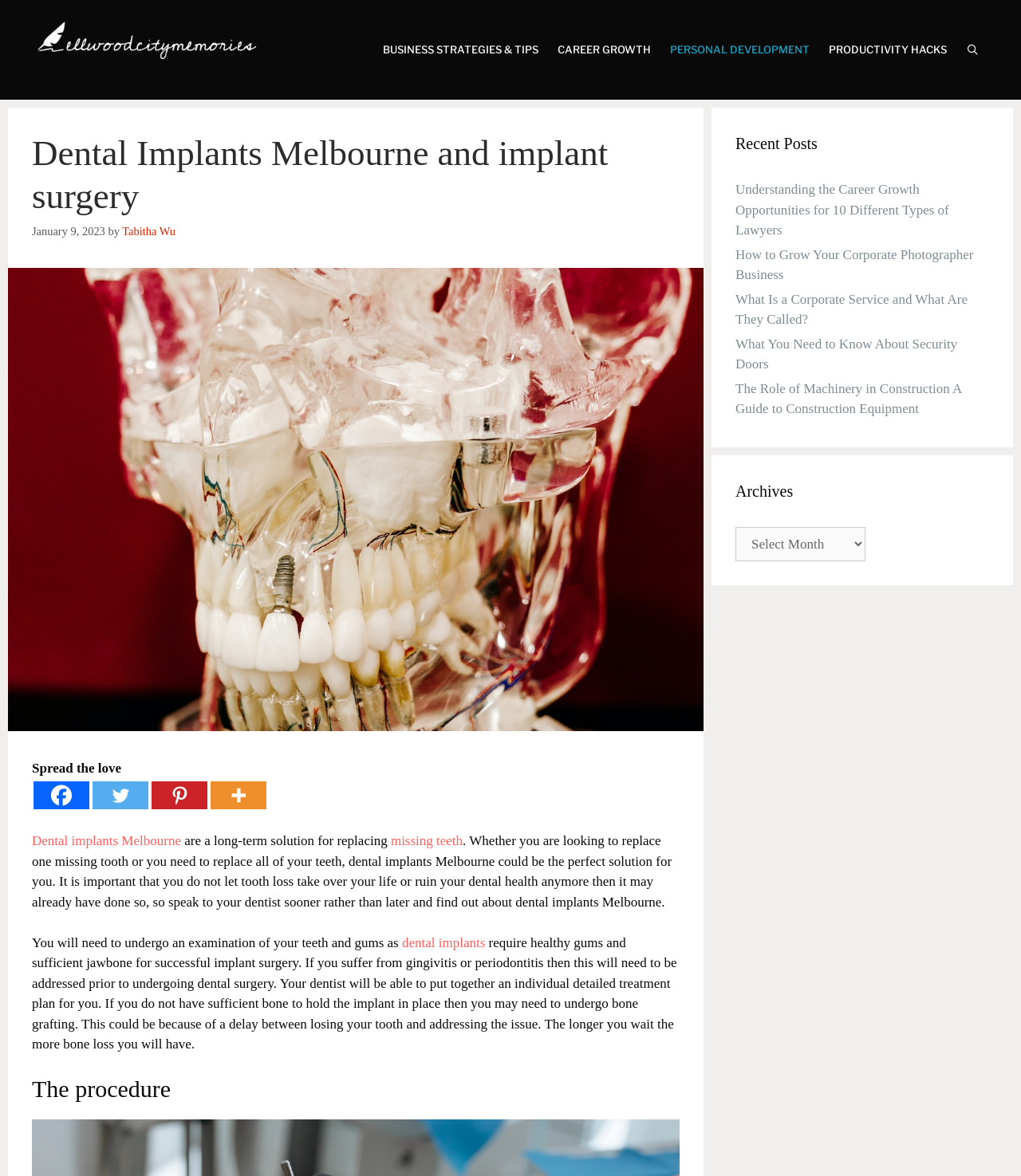Write a detailed summary of the webpage, including text, images, and layout.

This webpage is about dental implants in Melbourne, with a focus on implant surgery. At the top, there is a banner with a link to "Ellwood City Memories" and an image of the same name. Below the banner, there is a navigation menu with five links: "BUSINESS STRATEGIES & TIPS", "CAREER GROWTH", "PERSONAL DEVELOPMENT", "PRODUCTIVITY HACKS", and "Open Search Bar".

The main content of the page is divided into two sections. On the left, there is a header with the title "Dental Implants Melbourne and implant surgery" and a time stamp "January 9, 2023". Below the header, there is an image of a jaw model in a transparent skull on a table. Next to the image, there are social media links to Facebook, Twitter, Pinterest, and More.

On the right, there is a block of text that describes dental implants in Melbourne as a long-term solution for replacing missing teeth. The text explains that dental implants require healthy gums and sufficient jawbone for successful implant surgery. If the patient suffers from gingivitis or periodontitis, it needs to be addressed prior to undergoing dental surgery. The text also mentions that bone grafting may be necessary if there is not enough bone to hold the implant in place.

Below the text, there is a heading "The procedure" which seems to be the start of a new section.

On the right side of the page, there are two complementary sections. The top section has a heading "Recent Posts" and lists four links to recent articles on various topics, including career growth opportunities for lawyers, growing a corporate photographer business, and security doors. The bottom section has a heading "Archives" and a combobox to select archives.